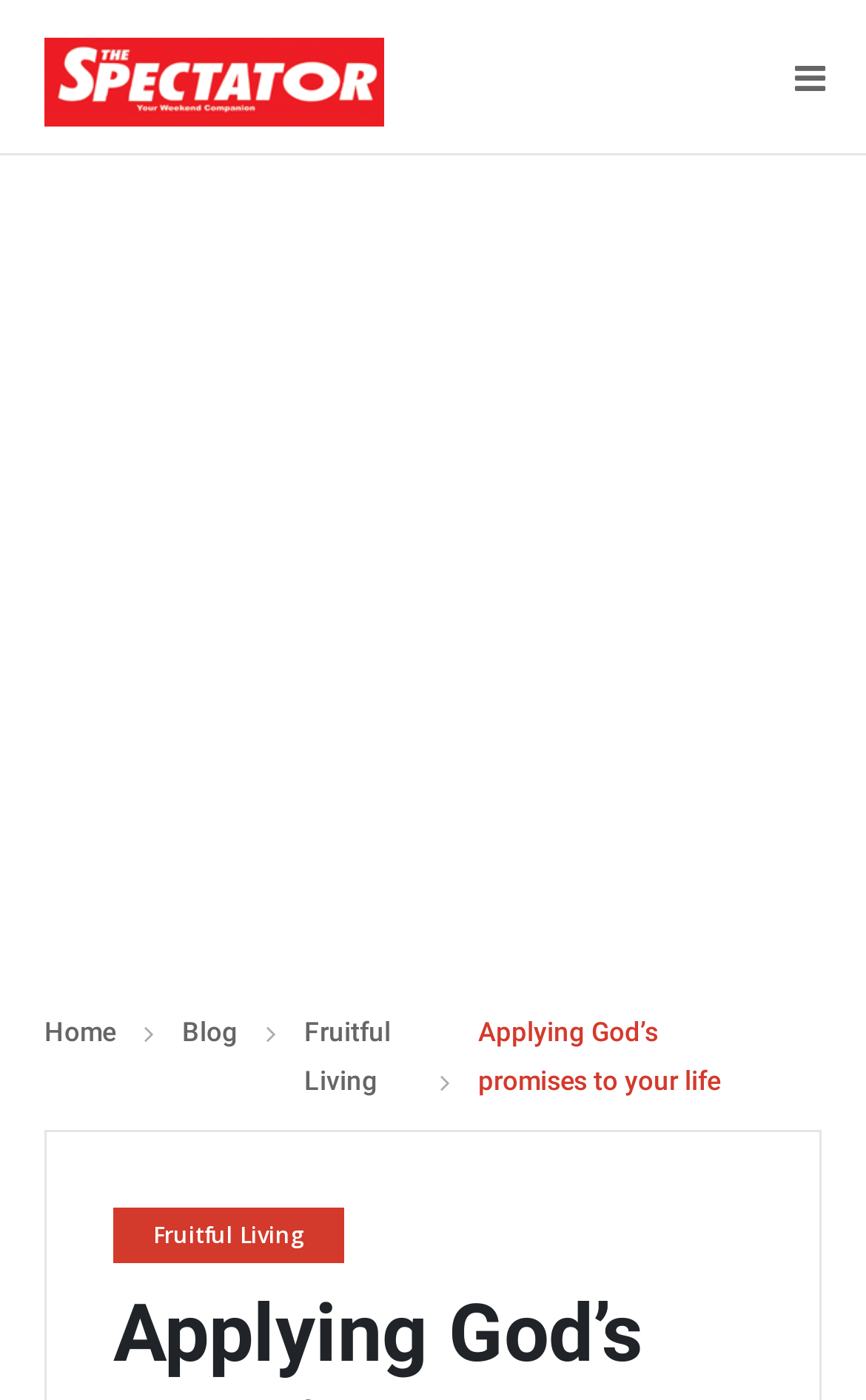Illustrate the webpage thoroughly, mentioning all important details.

The webpage is titled "Applying God's promises to your life - The Spectator". At the top left, there is a link to "The Spectator" accompanied by an image with the same name. On the top right, there is an empty link. 

Below the top section, there is a large advertisement iframe that spans the entire width of the page. 

At the bottom of the page, there are four links aligned horizontally: "Home", "Blog", "Fruitful Living", and a title "Applying God's promises to your life". The "Fruitful Living" link appears twice, with the second instance located below the title. 

The meta description mentions God's power and promises, suggesting that the webpage may contain religious or inspirational content.